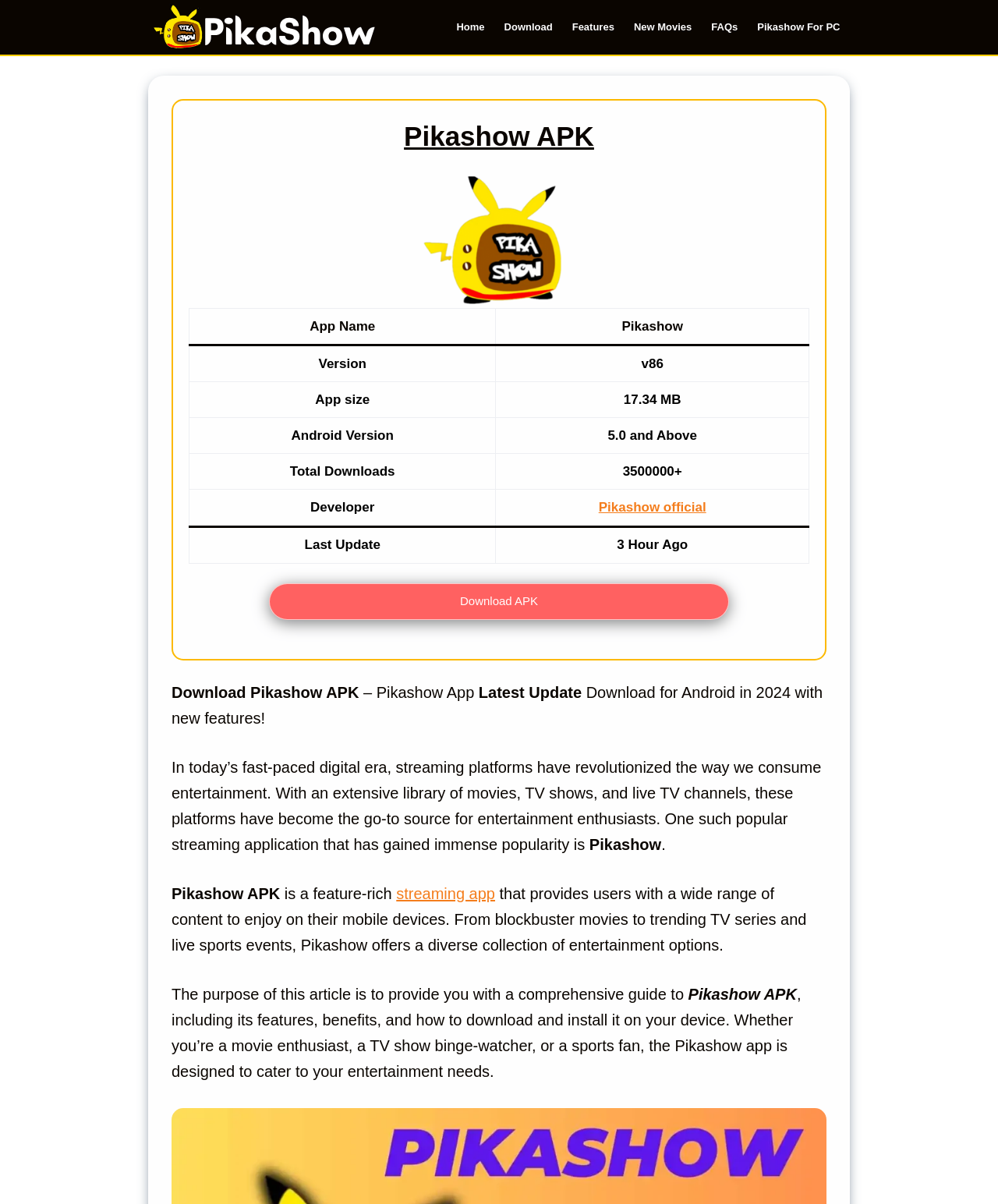What is the name of the APK?
Look at the image and construct a detailed response to the question.

The name of the APK can be found in the table with the column headers 'App Name' and 'Pikashow', and also in the text 'Pikashow APK' which is repeated multiple times on the webpage.